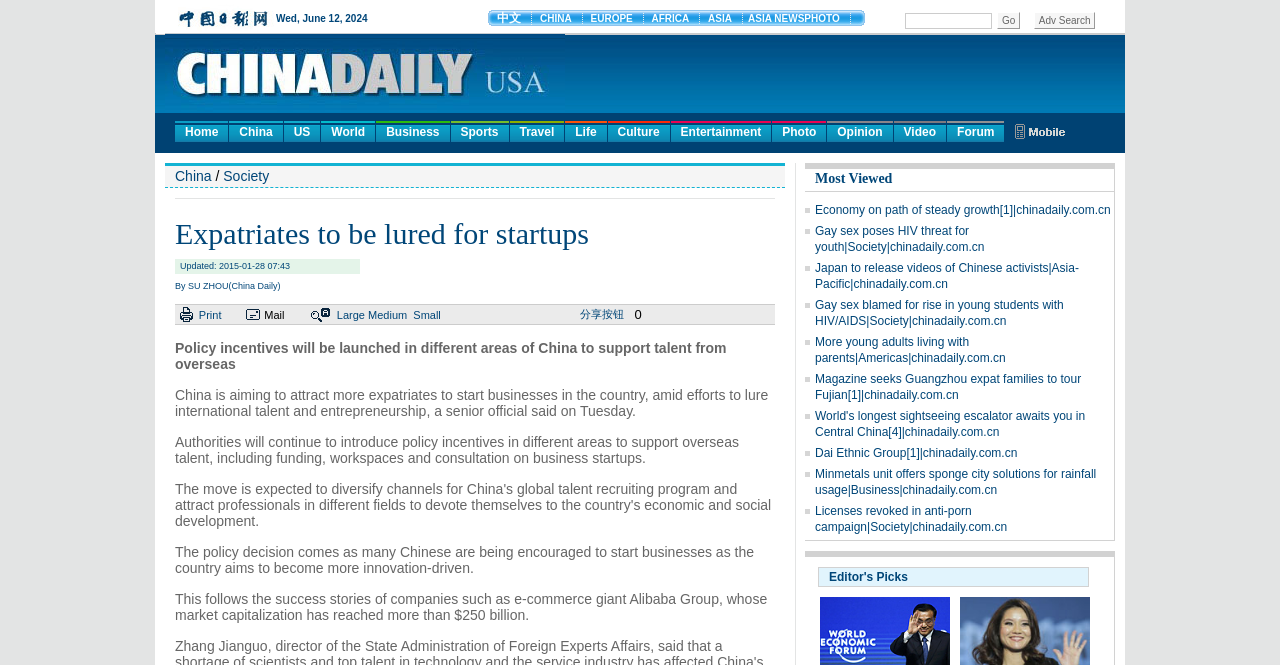What is the purpose of the policy incentives?
Answer with a single word or phrase by referring to the visual content.

To support overseas talent